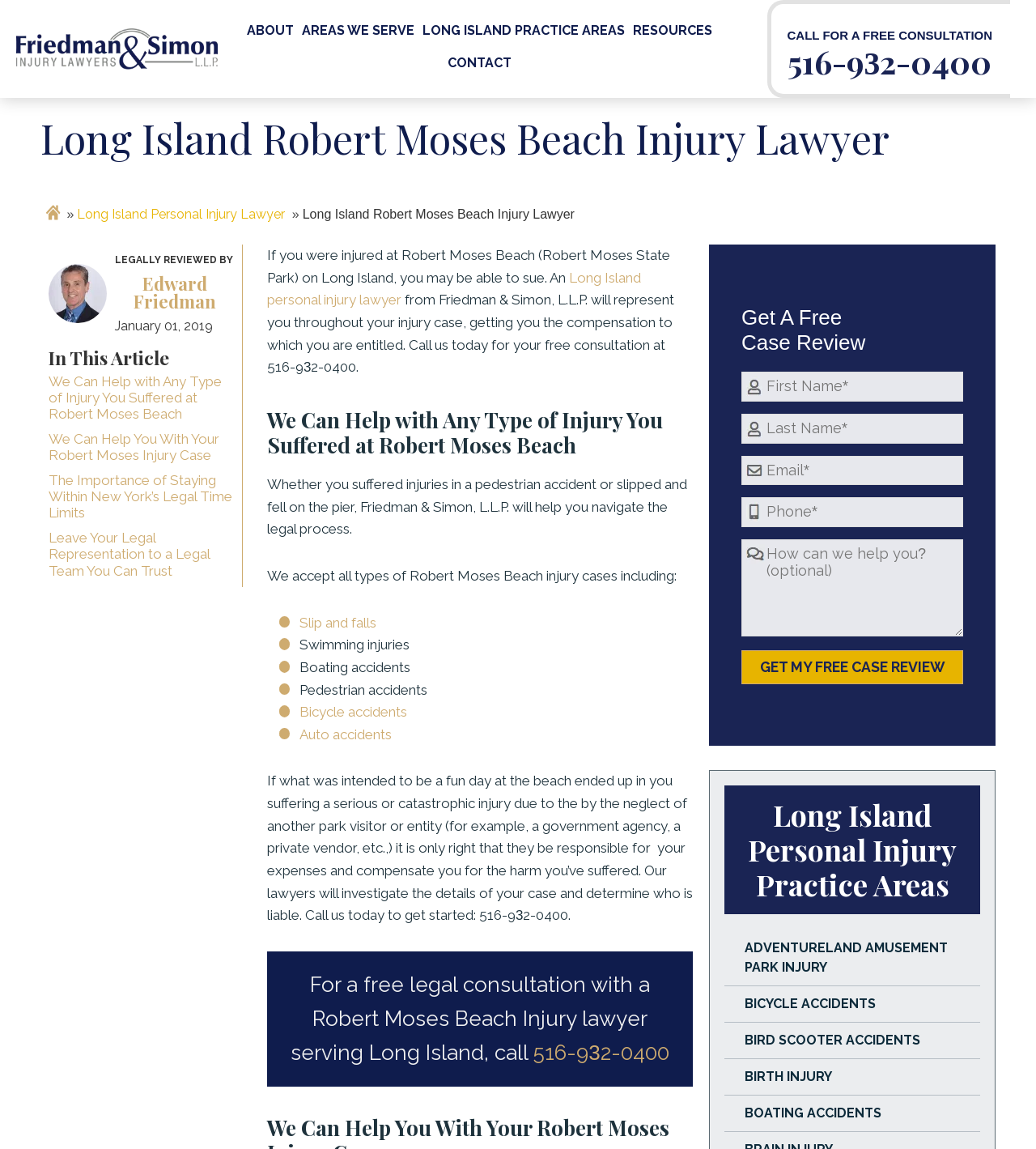Find the bounding box of the UI element described as: "Slip and falls". The bounding box coordinates should be given as four float values between 0 and 1, i.e., [left, top, right, bottom].

[0.289, 0.535, 0.363, 0.549]